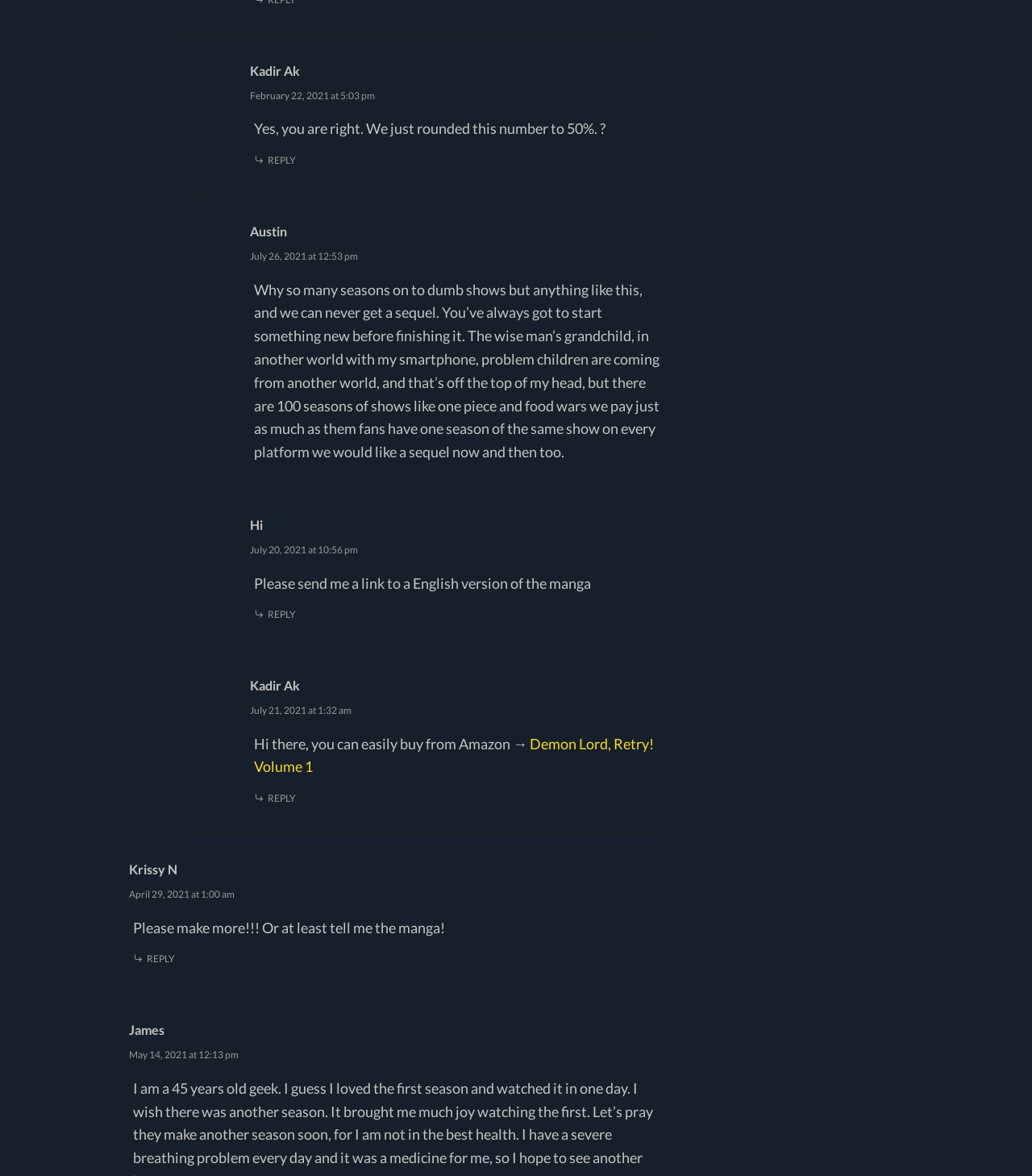Identify the bounding box for the UI element that is described as follows: "Demon Lord, Retry! Volume 1".

[0.246, 0.681, 0.634, 0.716]